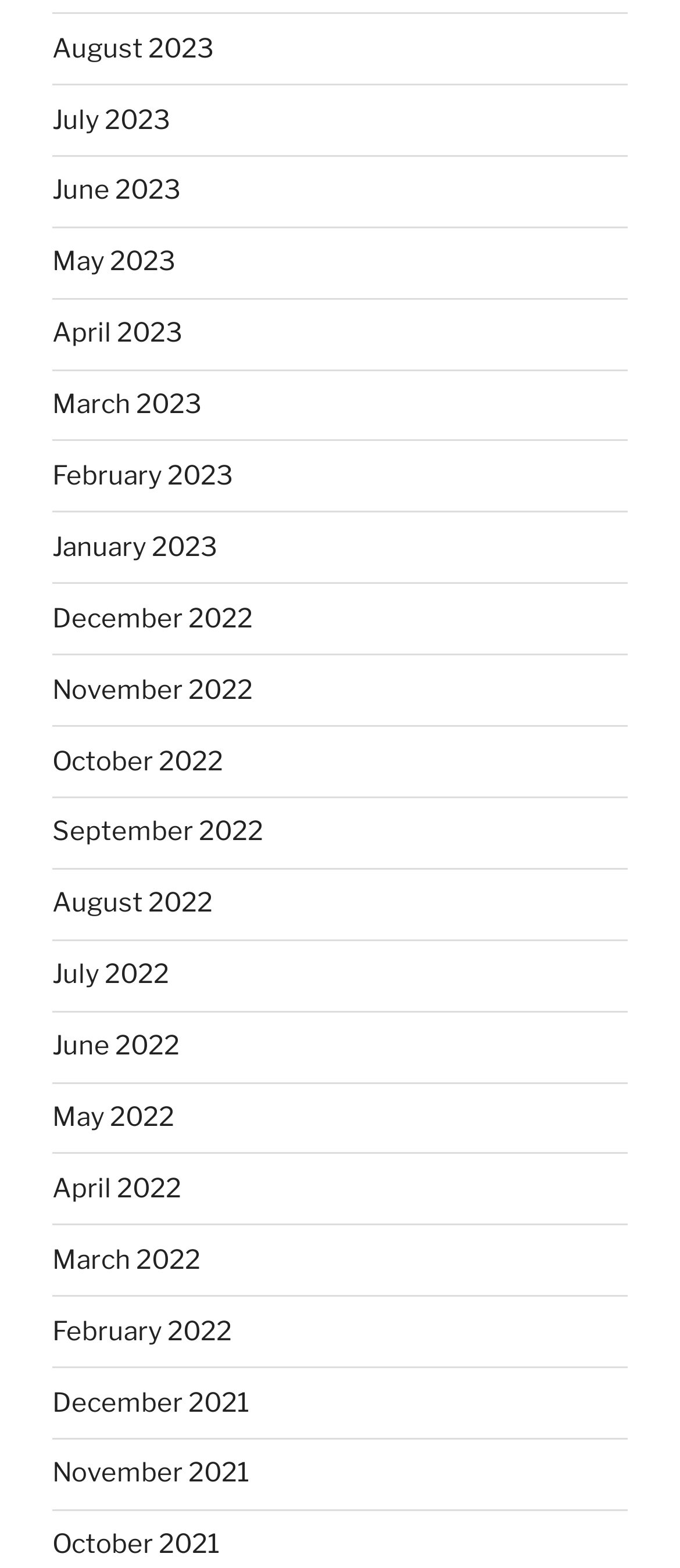Indicate the bounding box coordinates of the element that must be clicked to execute the instruction: "browse December 2021". The coordinates should be given as four float numbers between 0 and 1, i.e., [left, top, right, bottom].

[0.077, 0.884, 0.367, 0.904]